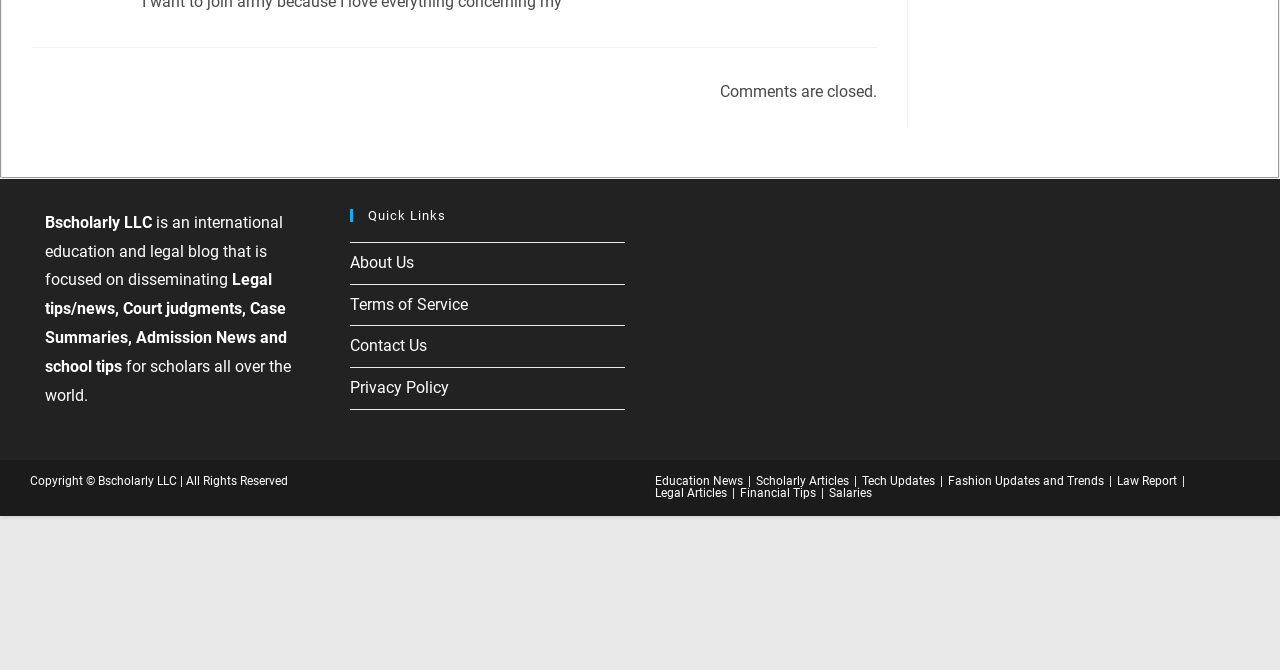Provide the bounding box coordinates for the UI element described in this sentence: "07036613351". The coordinates should be four float values between 0 and 1, i.e., [left, top, right, bottom].

[0.111, 0.901, 0.197, 0.933]